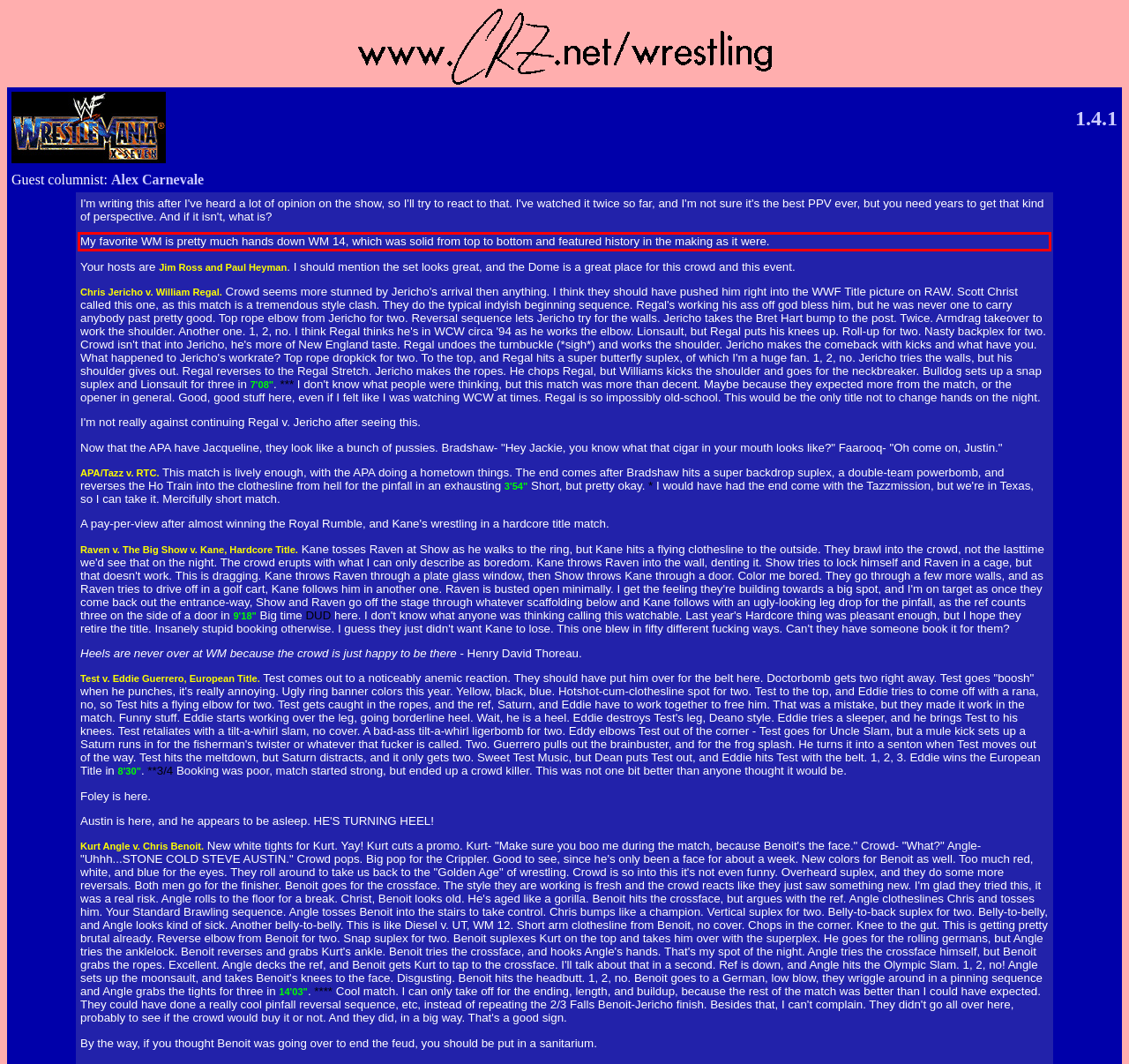Examine the screenshot of the webpage, locate the red bounding box, and generate the text contained within it.

My favorite WM is pretty much hands down WM 14, which was solid from top to bottom and featured history in the making as it were.